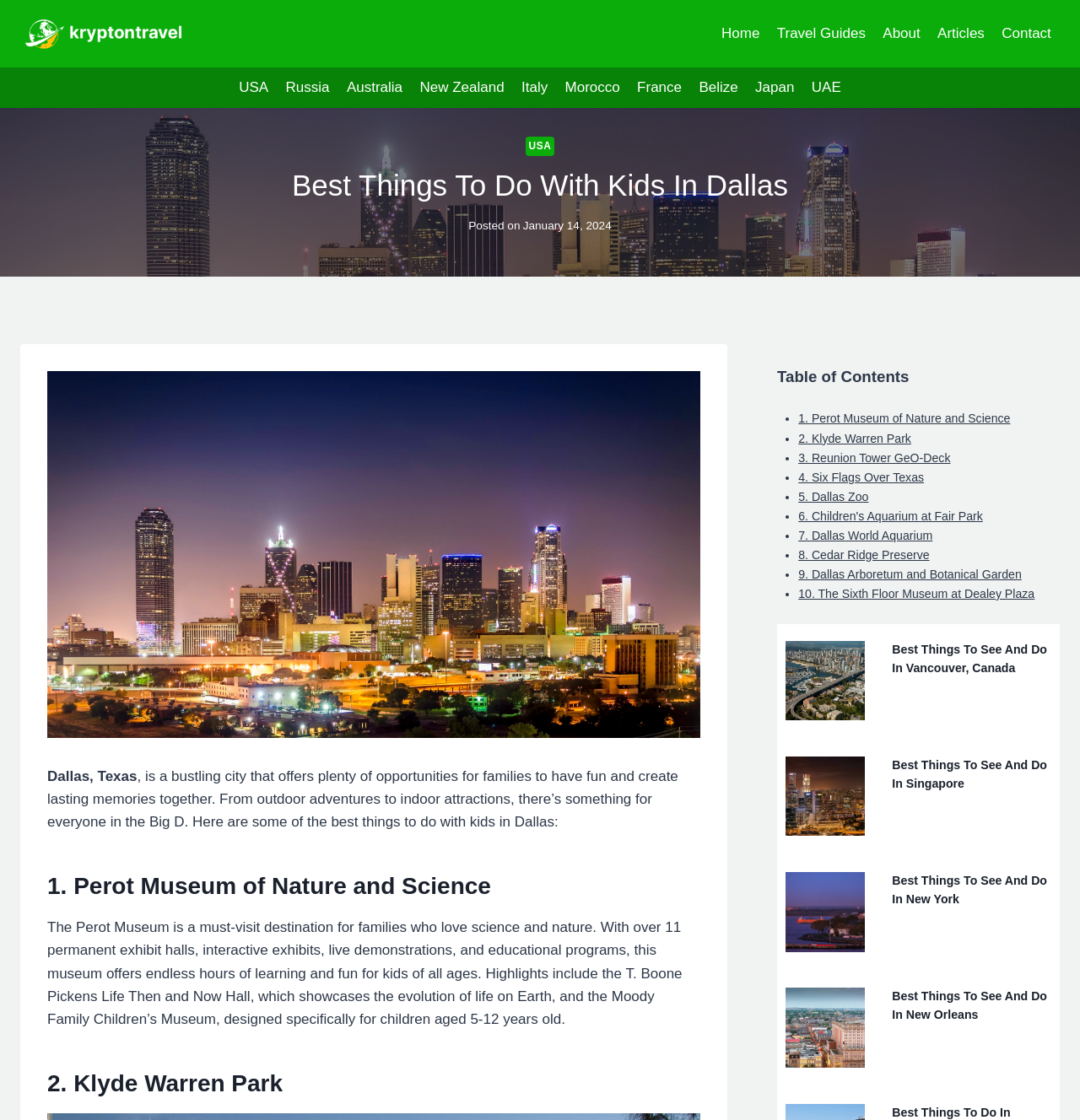Can you find the bounding box coordinates of the area I should click to execute the following instruction: "Go to the 'Blog' page"?

None